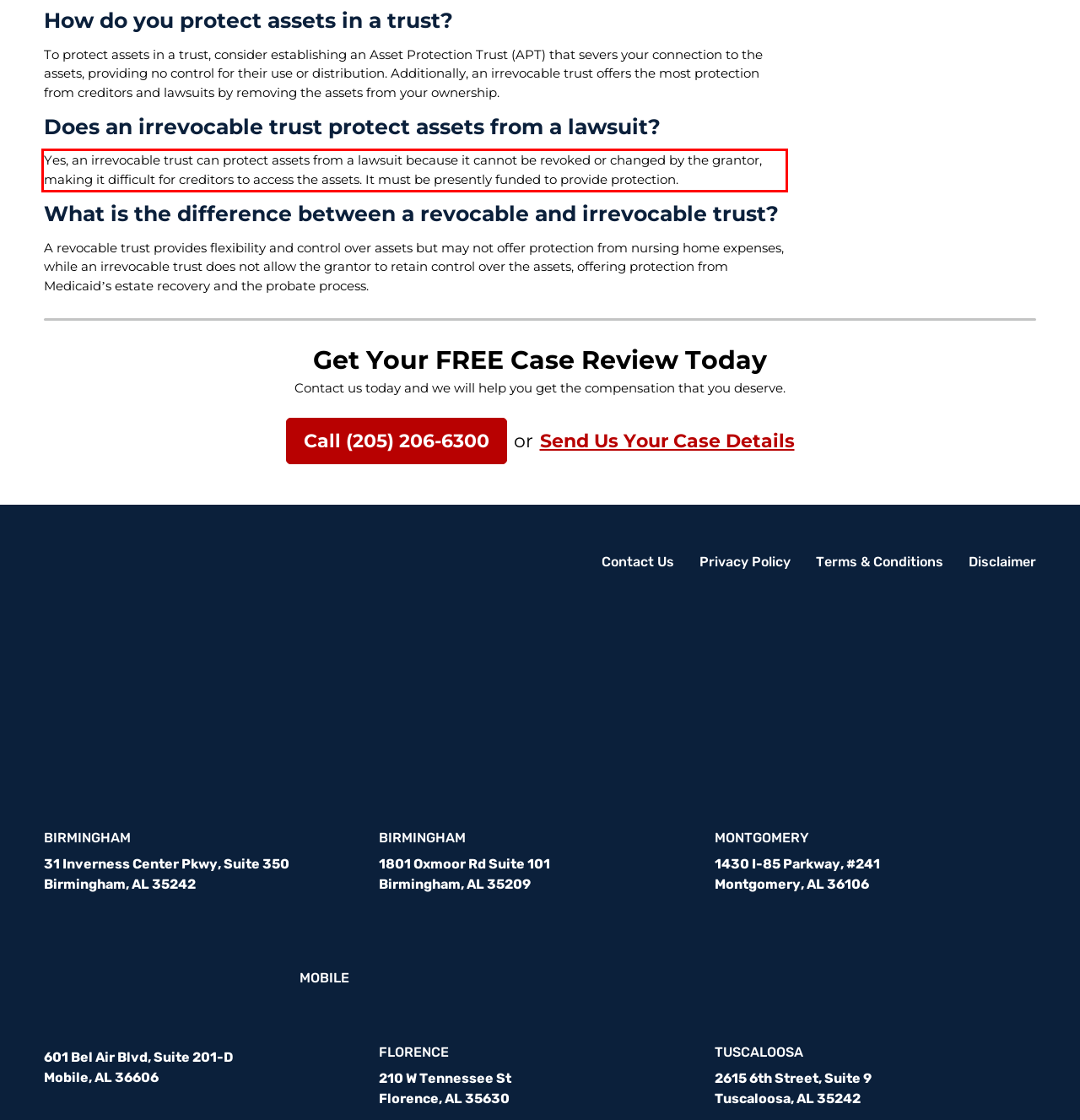Identify and transcribe the text content enclosed by the red bounding box in the given screenshot.

Yes, an irrevocable trust can protect assets from a lawsuit because it cannot be revoked or changed by the grantor, making it difficult for creditors to access the assets. It must be presently funded to provide protection.